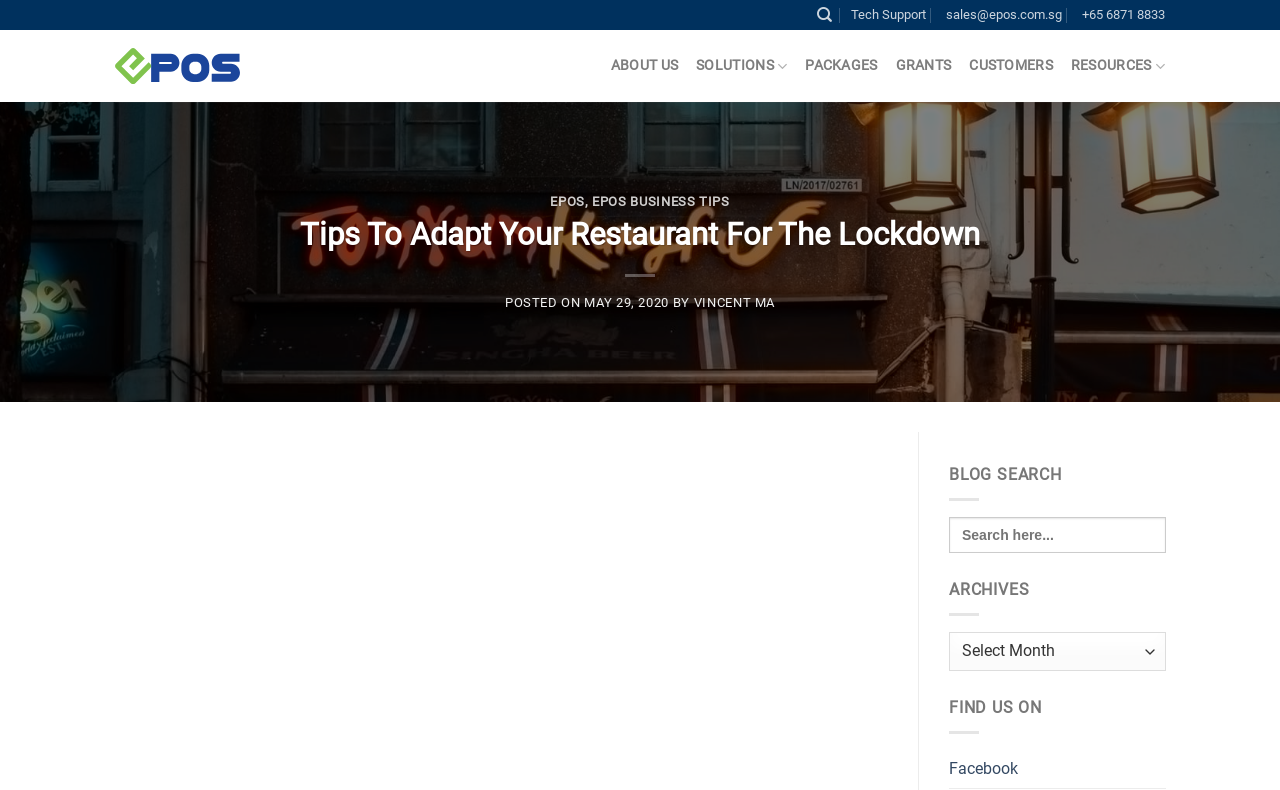Please identify the bounding box coordinates for the region that you need to click to follow this instruction: "Search for something".

[0.741, 0.655, 0.91, 0.701]